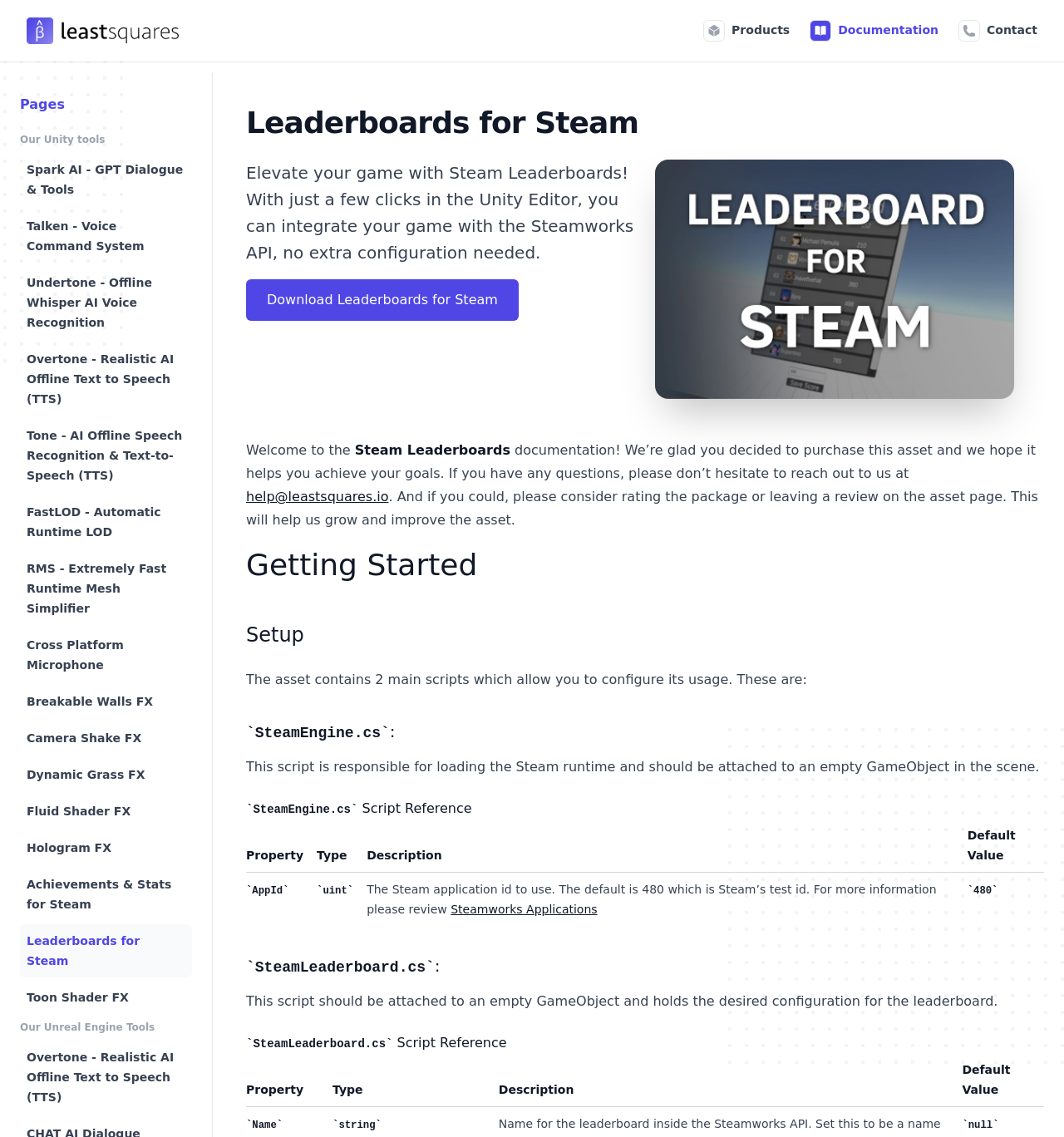Determine the coordinates of the bounding box that should be clicked to complete the instruction: "Click on the 'Leaderboards for Steam' link". The coordinates should be represented by four float numbers between 0 and 1: [left, top, right, bottom].

[0.019, 0.813, 0.18, 0.86]